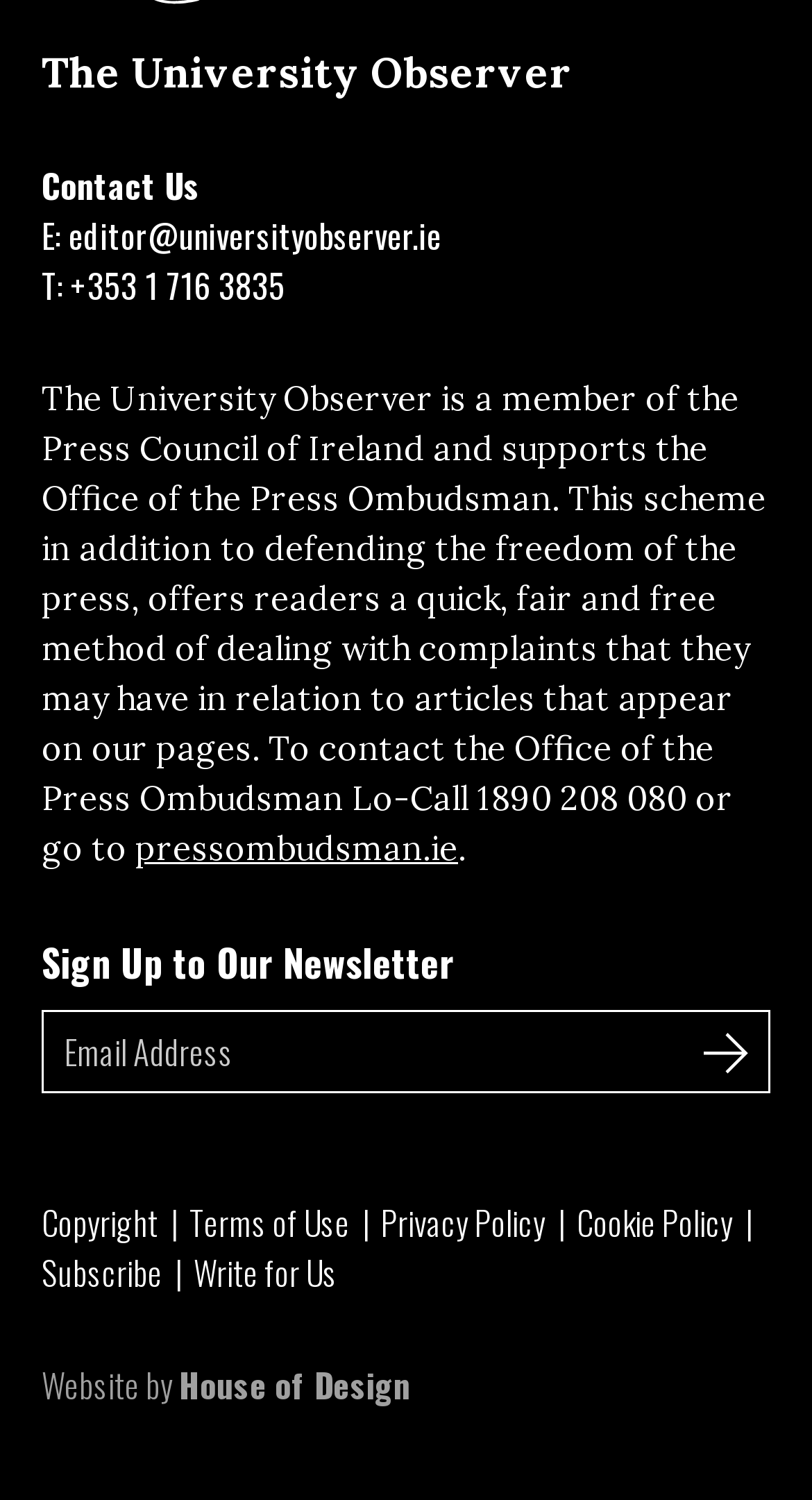Find the bounding box coordinates corresponding to the UI element with the description: "Subscribe". The coordinates should be formatted as [left, top, right, bottom], with values as floats between 0 and 1.

[0.051, 0.832, 0.2, 0.865]